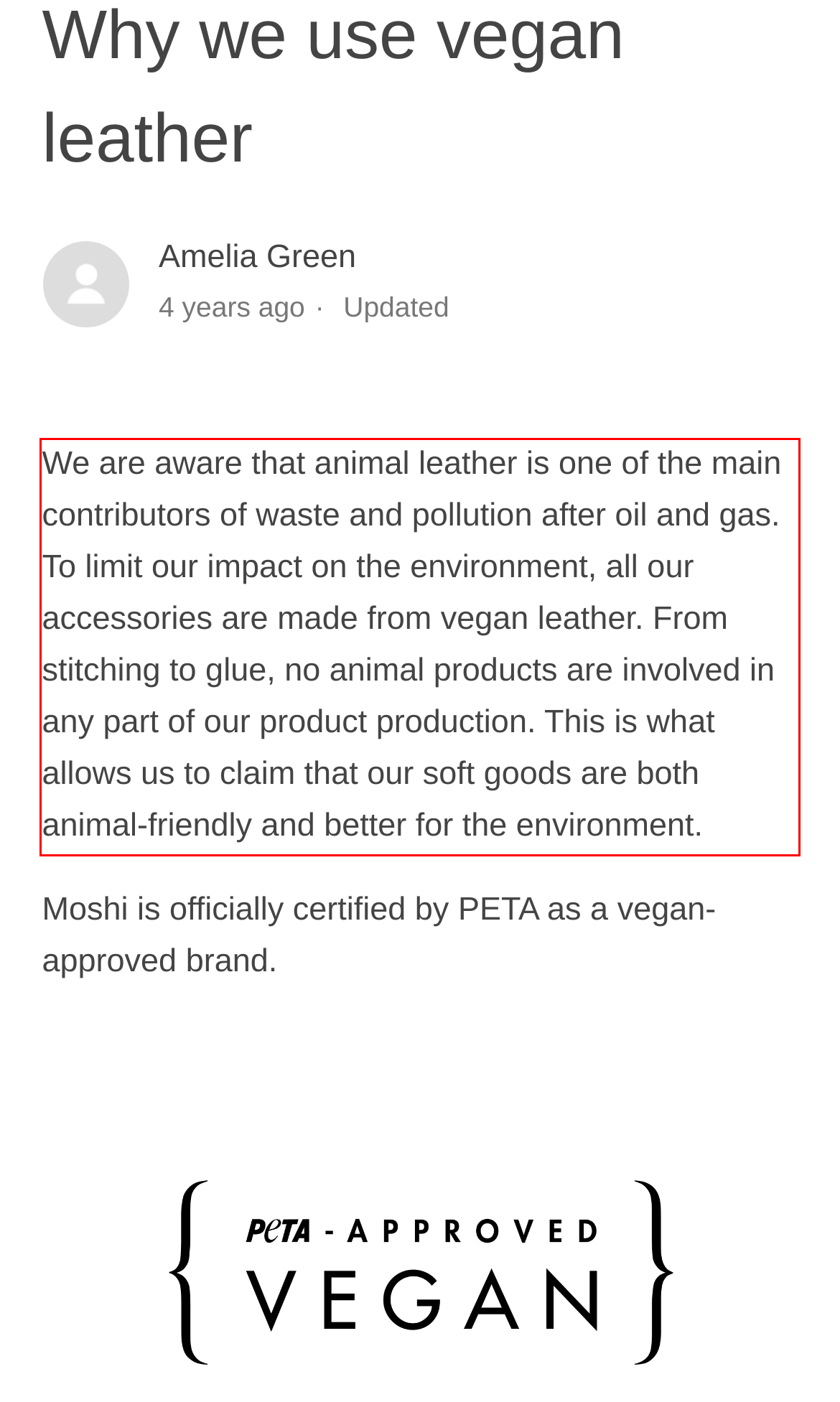From the screenshot of the webpage, locate the red bounding box and extract the text contained within that area.

We are aware that animal leather is one of the main contributors of waste and pollution after oil and gas. To limit our impact on the environment, all our accessories are made from vegan leather. From stitching to glue, no animal products are involved in any part of our product production. This is what allows us to claim that our soft goods are both animal-friendly and better for the environment.